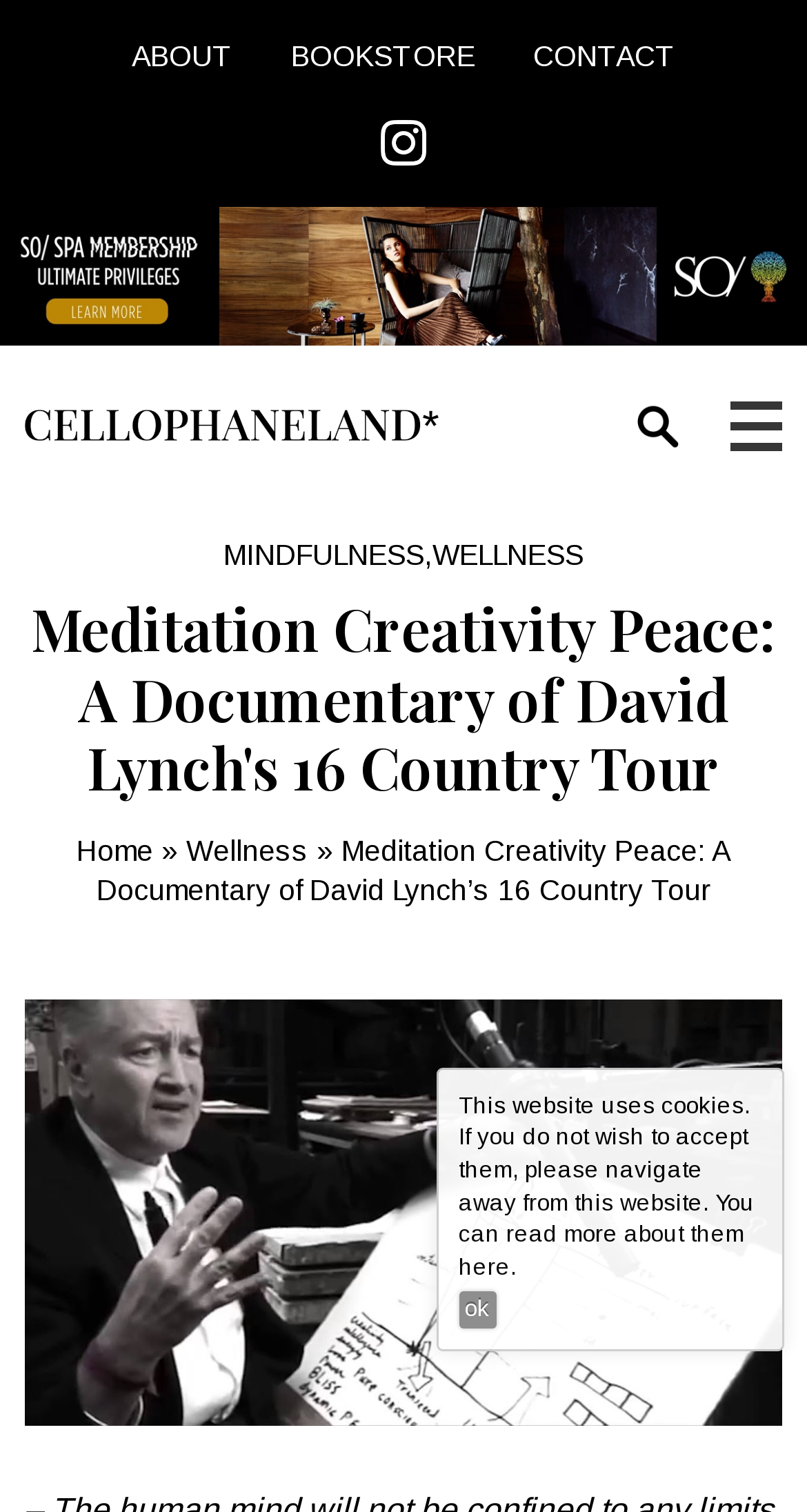Determine the bounding box coordinates of the section I need to click to execute the following instruction: "Click on ABOUT". Provide the coordinates as four float numbers between 0 and 1, i.e., [left, top, right, bottom].

[0.145, 0.01, 0.306, 0.065]